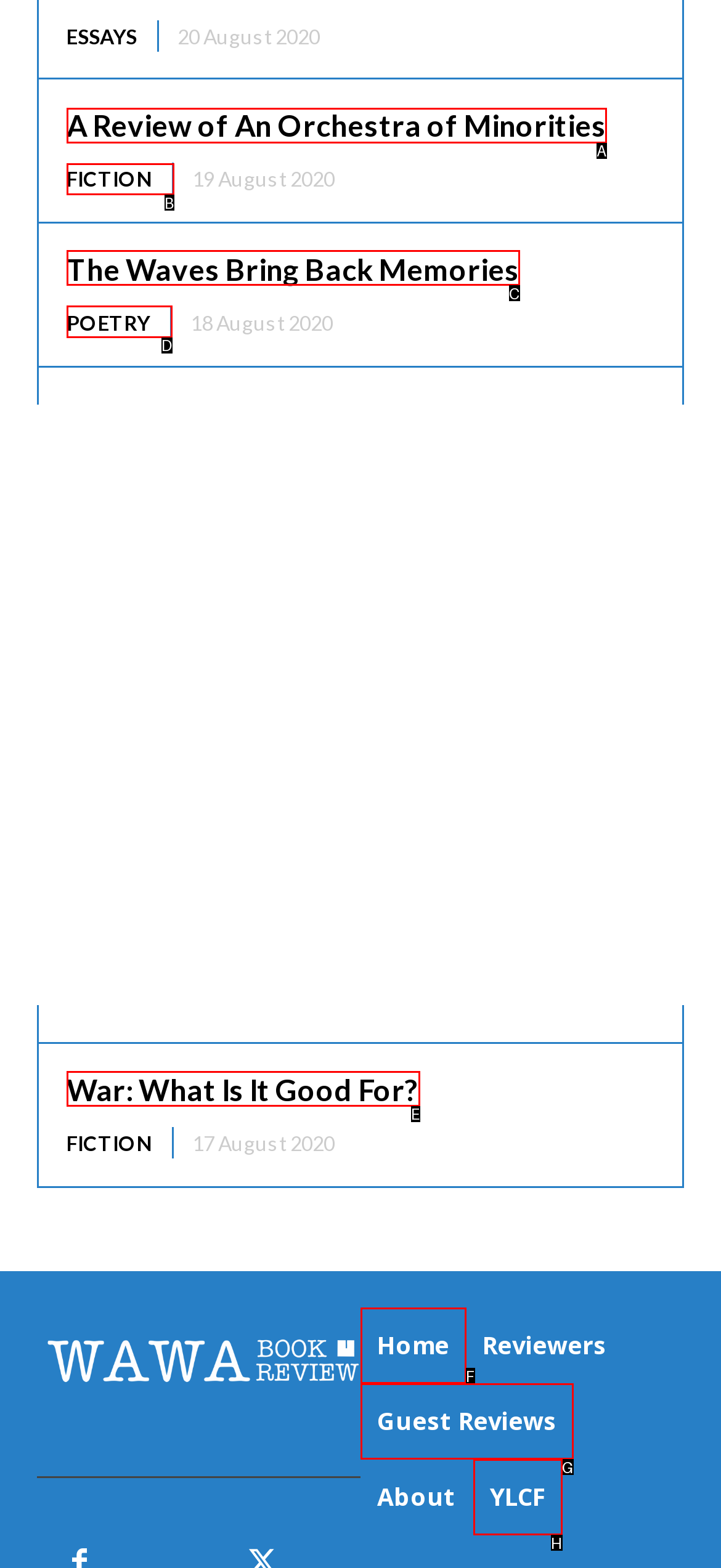Using the description: Guest Reviews, find the corresponding HTML element. Provide the letter of the matching option directly.

G